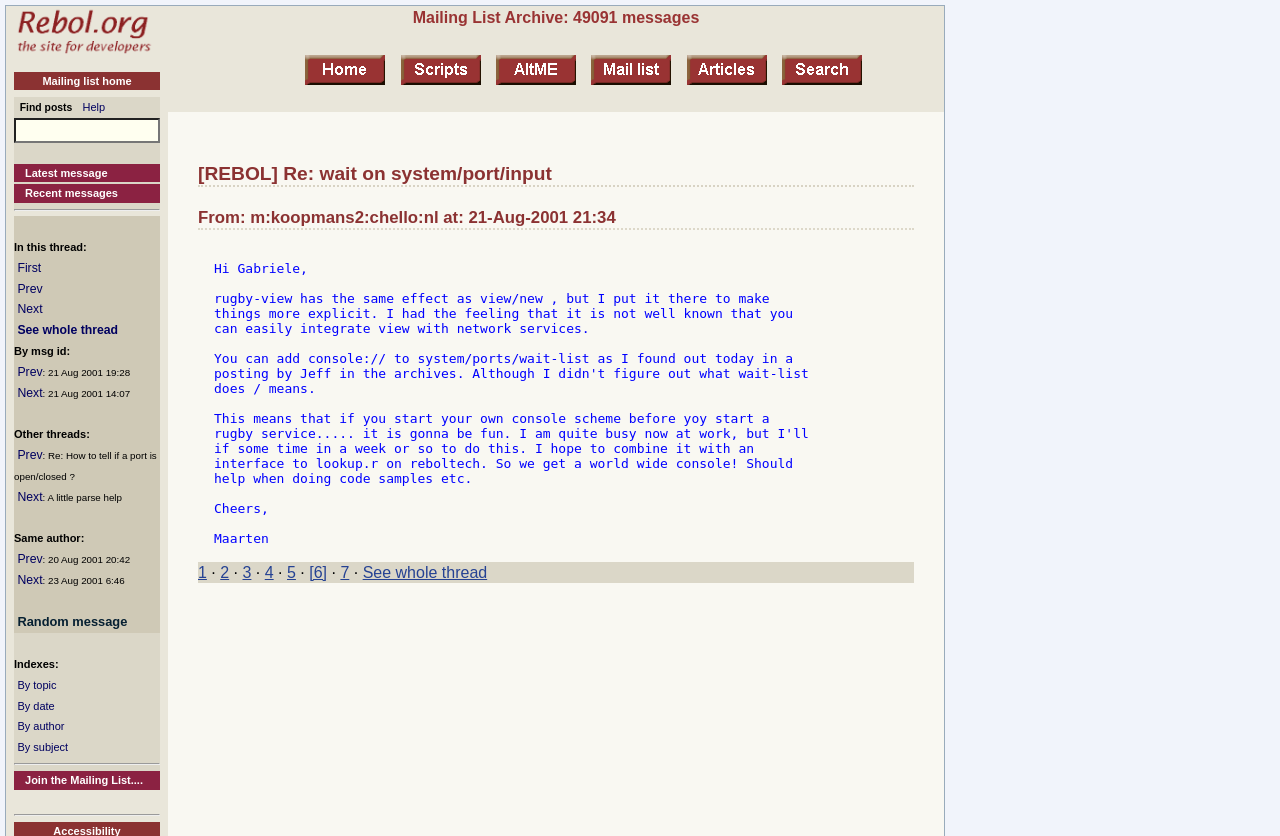Locate the bounding box coordinates of the region to be clicked to comply with the following instruction: "Click the logo". The coordinates must be four float numbers between 0 and 1, in the form [left, top, right, bottom].

[0.011, 0.056, 0.12, 0.07]